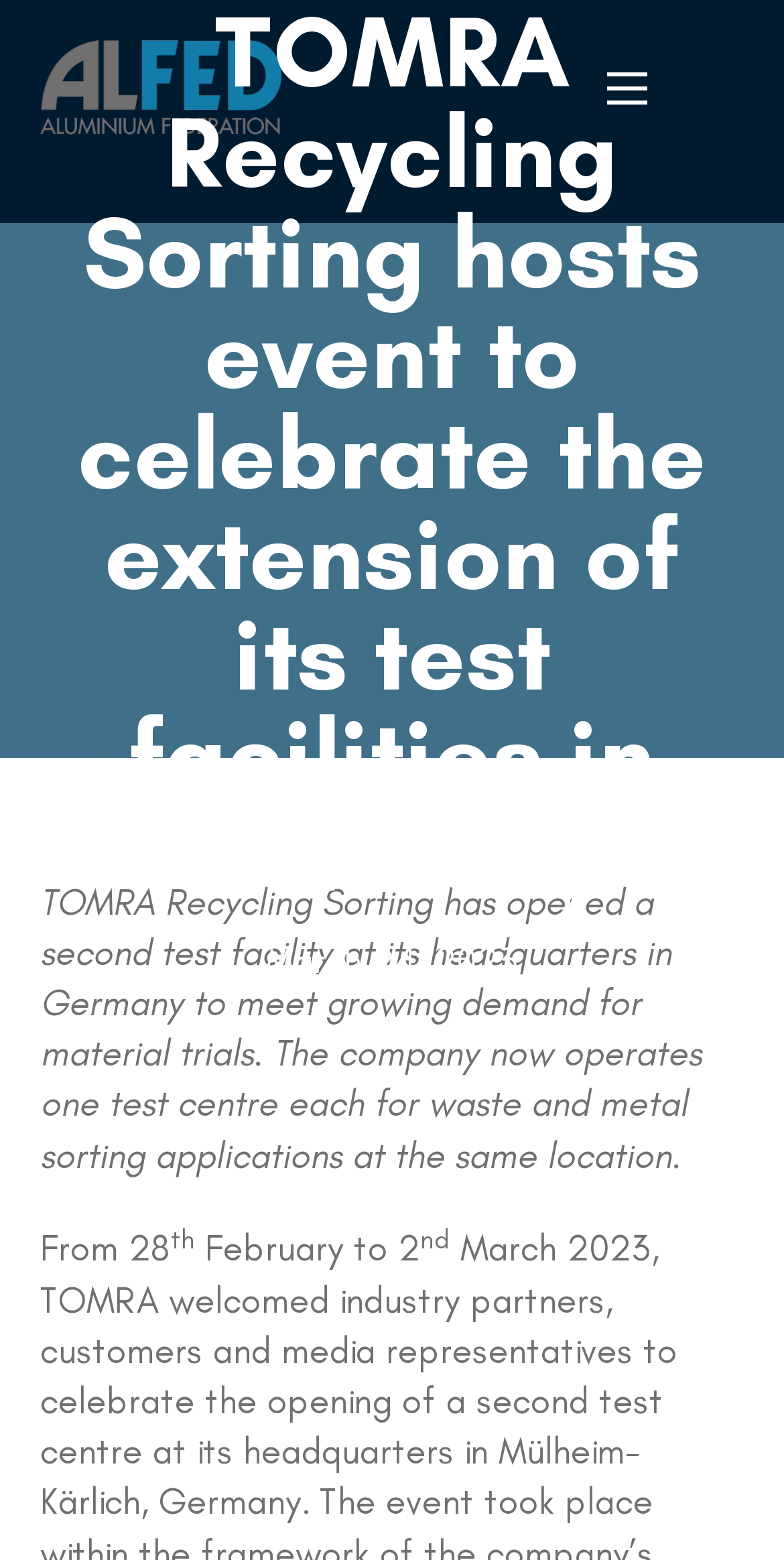What is the purpose of the second test facility opened by TOMRA Recycling Sorting?
Please respond to the question with a detailed and well-explained answer.

I found this answer by reading the text 'TOMRA Recycling Sorting has opened a second test facility at its headquarters in Germany to meet growing demand for material trials.' which explains the purpose of the second test facility.